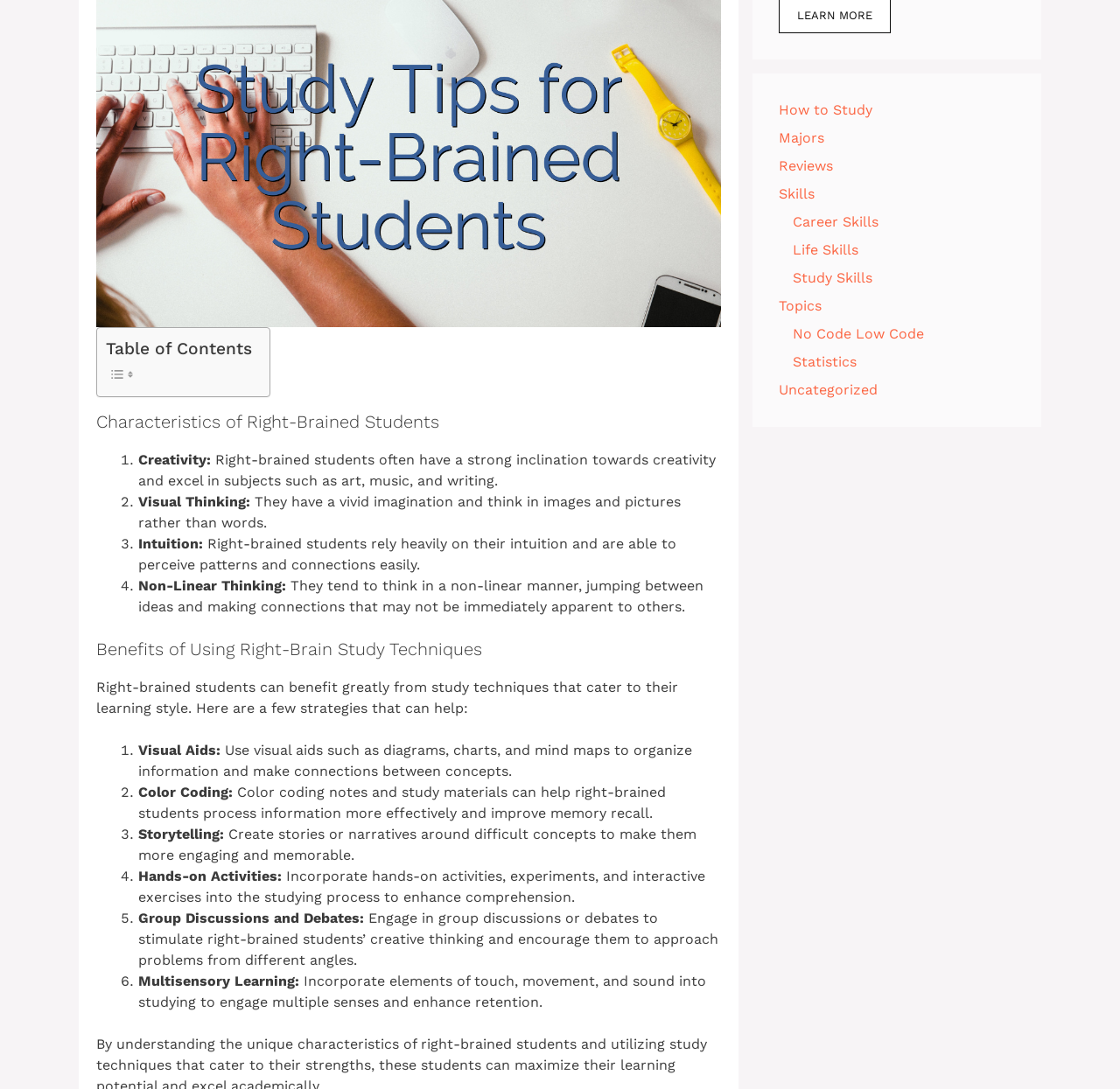Provide the bounding box coordinates of the HTML element described by the text: "Skills".

[0.695, 0.17, 0.727, 0.186]